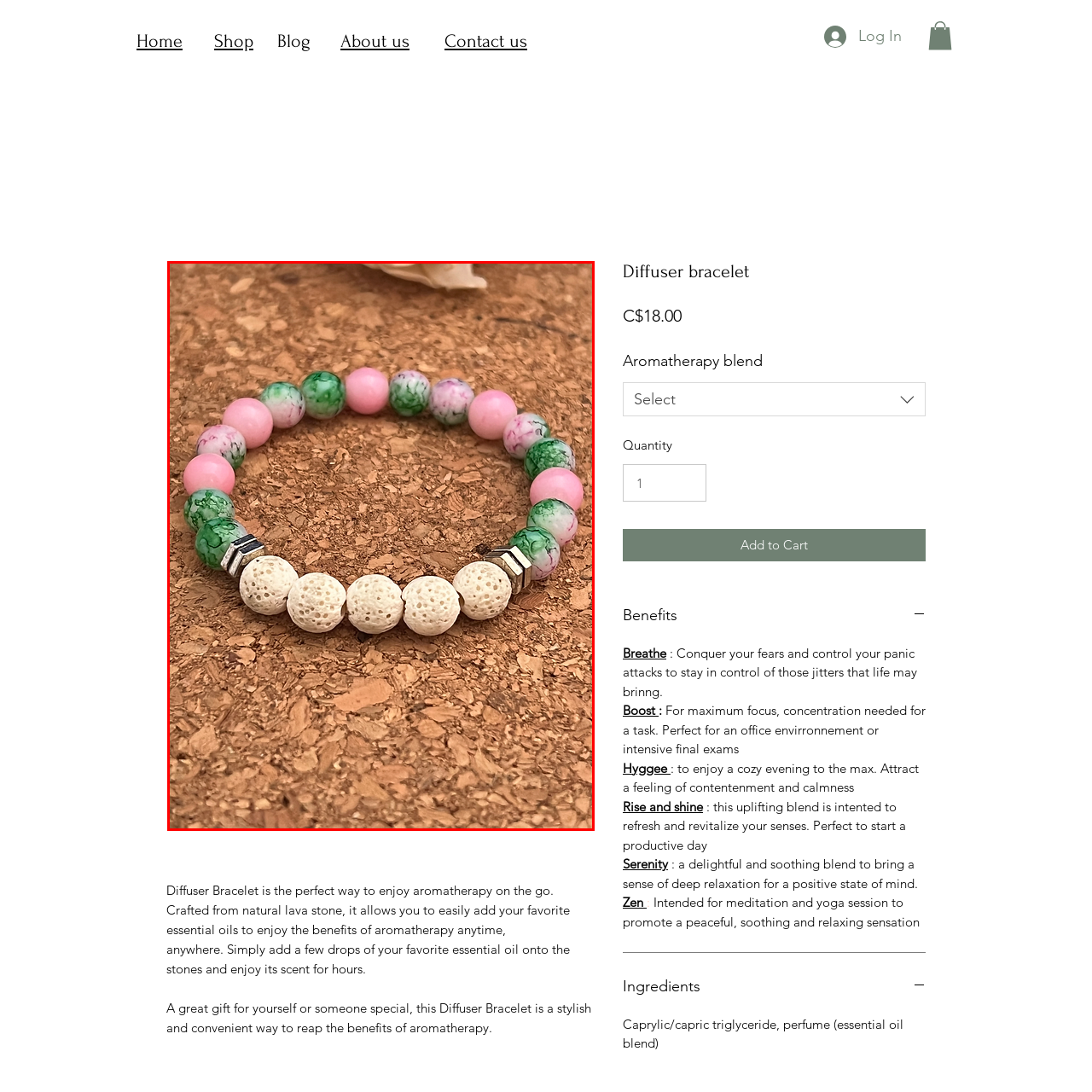Give a detailed account of the visual elements present in the image highlighted by the red border.

This image showcases a beautifully crafted diffuser bracelet, featuring an array of vibrant beads. The bracelet includes colorful pink and green beads, combined with natural lava stone beads that are ideal for aromatic diffusion. The lava stones allow wearers to add their favorite essential oils, providing an on-the-go aromatherapy experience. Interspersed among the colorful beads are metallic accents, enhancing the bracelet's elegance and style. The background, with a rustic cork texture, complements the natural and organic vibe of the bracelet, making it a perfect accessory for those looking to enjoy the benefits of essential oils in a fashionable manner. The bracelet is described as a great gift option, appealing to those seeking both style and wellness in their accessories.